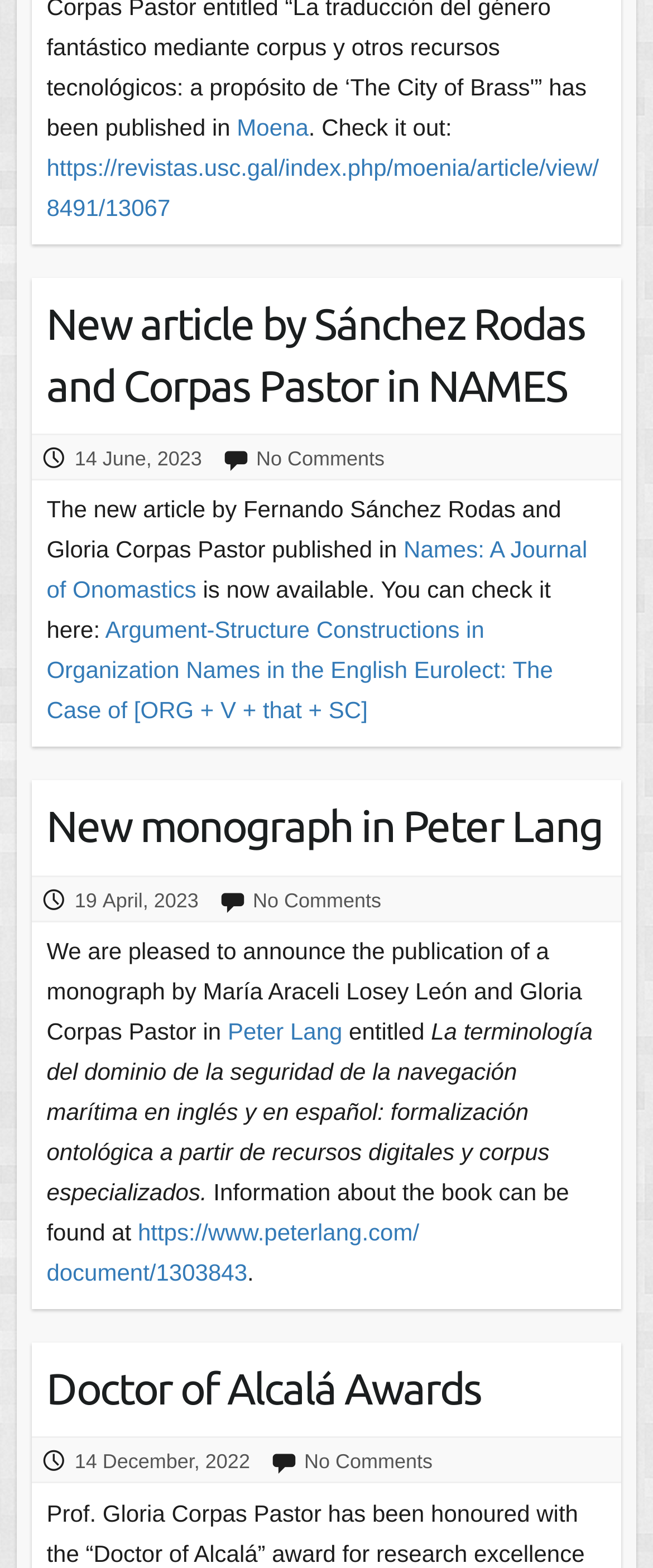Locate the bounding box coordinates of the area that needs to be clicked to fulfill the following instruction: "Read the article about Argument-Structure Constructions in Organization Names". The coordinates should be in the format of four float numbers between 0 and 1, namely [left, top, right, bottom].

[0.071, 0.393, 0.847, 0.461]